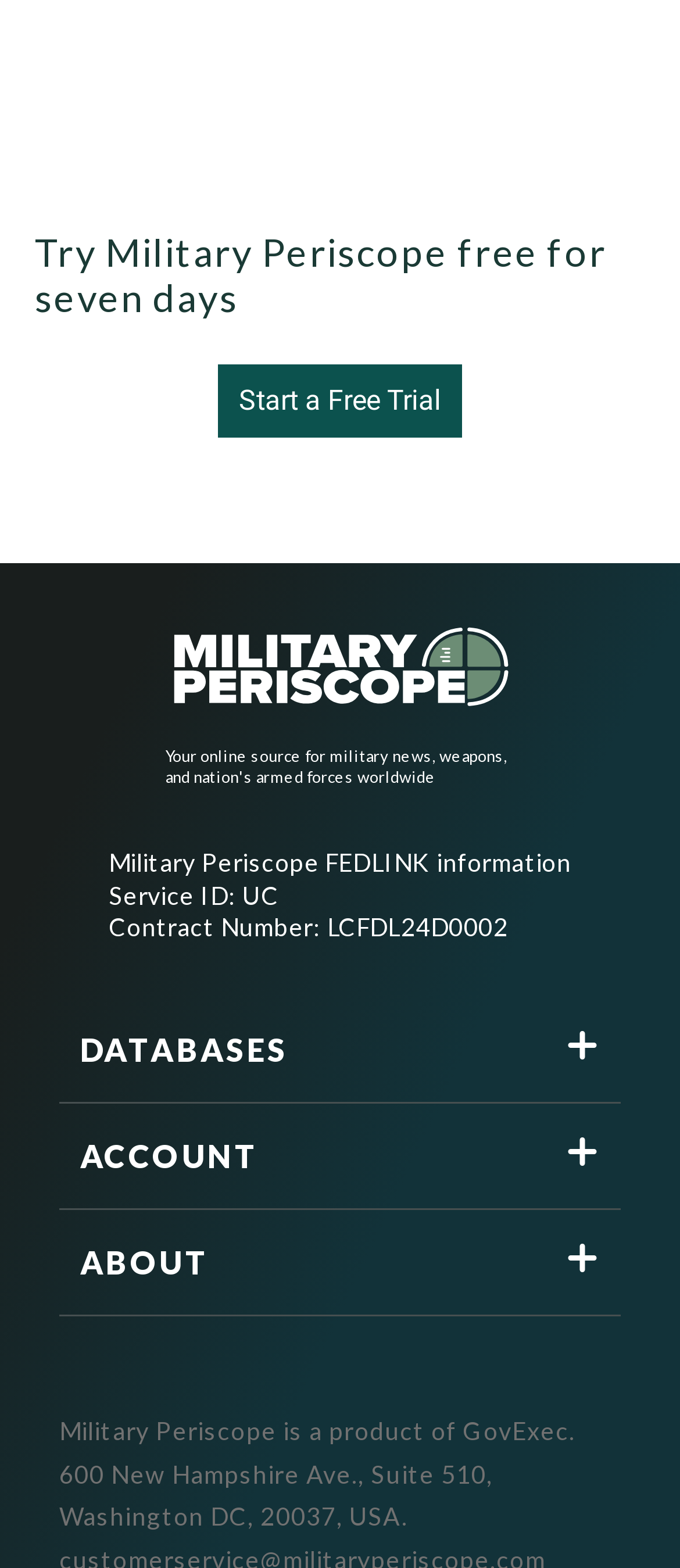Respond to the following question using a concise word or phrase: 
What is the free trial period for Military Periscope?

seven days